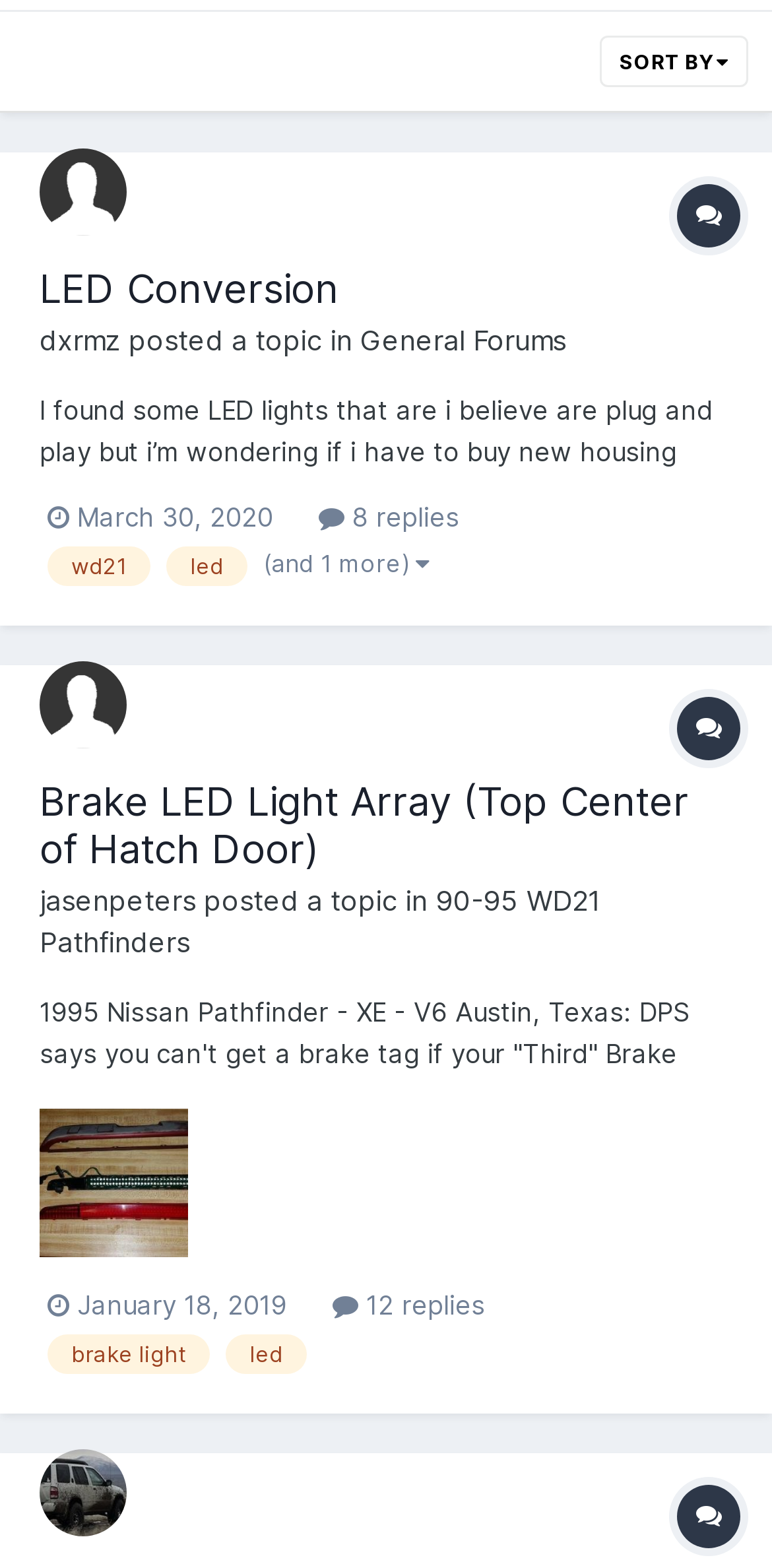Given the following UI element description: "General Forums", find the bounding box coordinates in the webpage screenshot.

[0.467, 0.206, 0.733, 0.228]